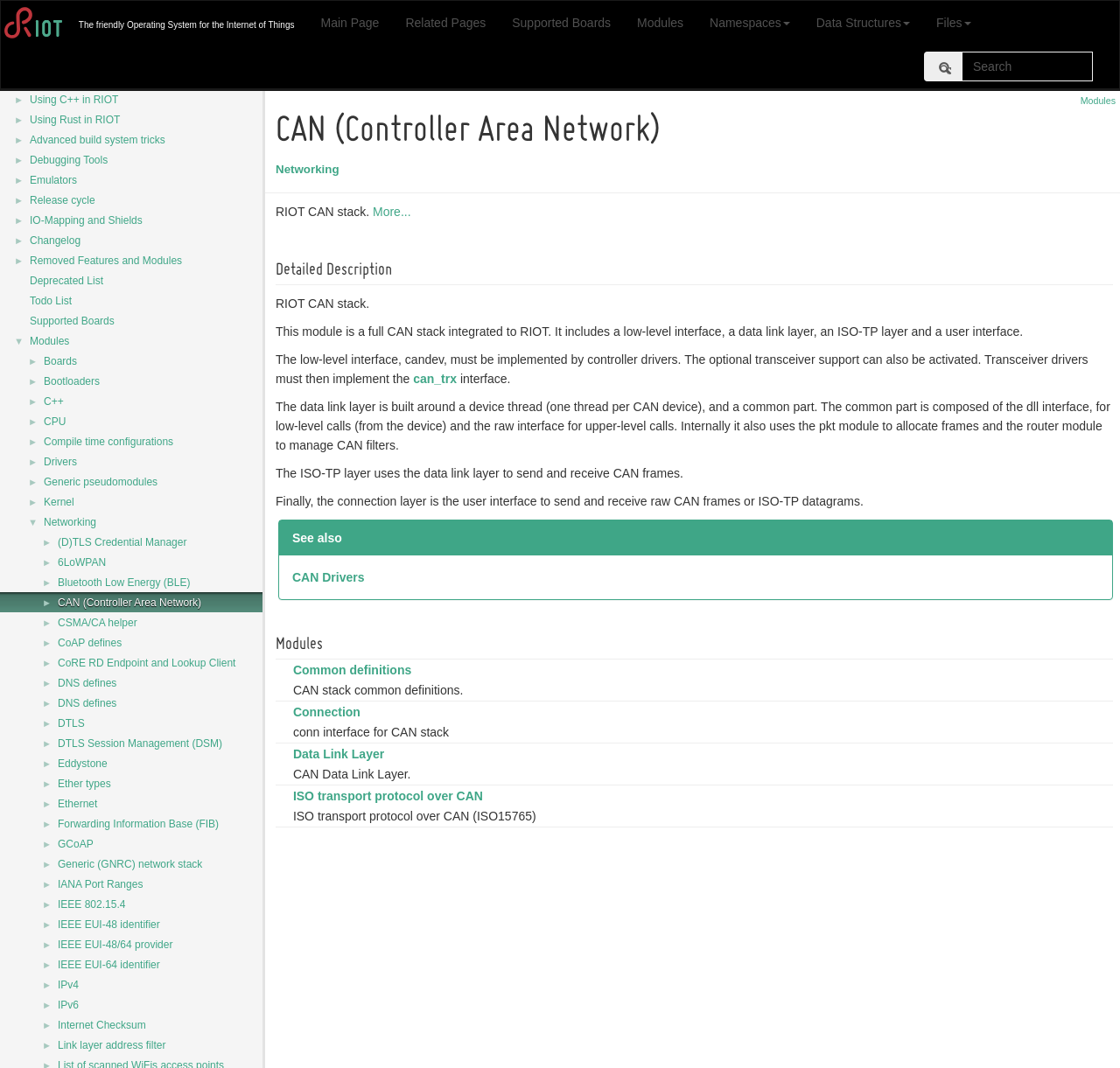What is the operating system for the Internet of Things?
From the screenshot, supply a one-word or short-phrase answer.

RIOT